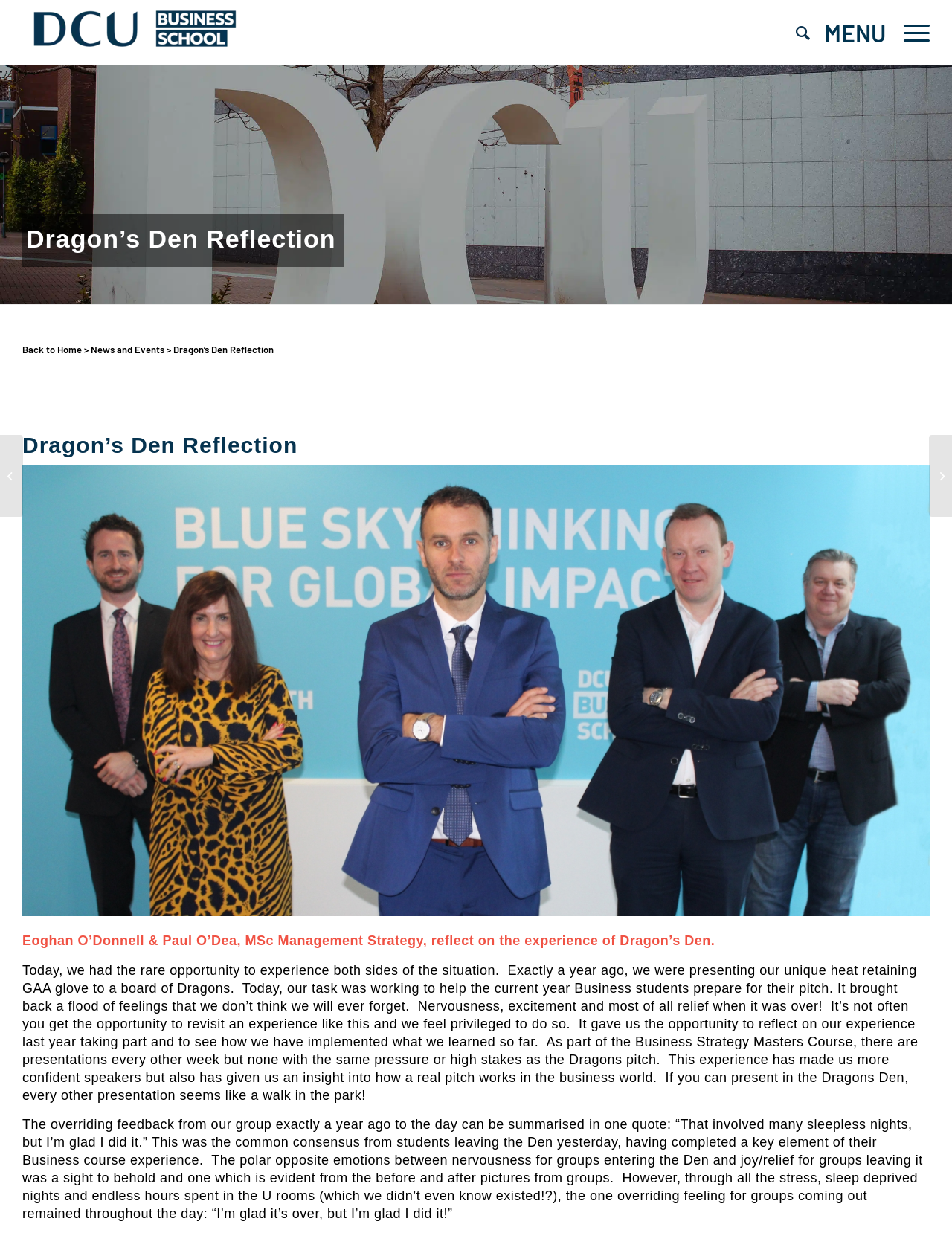What is the purpose of the task mentioned in the reflection?
Based on the image, please offer an in-depth response to the question.

The purpose of the task can be found in the text 'Today, our task was working to help the current year Business students prepare for their pitch.' with bounding box coordinates [0.023, 0.766, 0.965, 0.878]. This text explains that the authors, Eoghan O’Donnell and Paul O’Dea, were involved in helping Business students prepare for their pitch, which is a key element of their Business course experience.